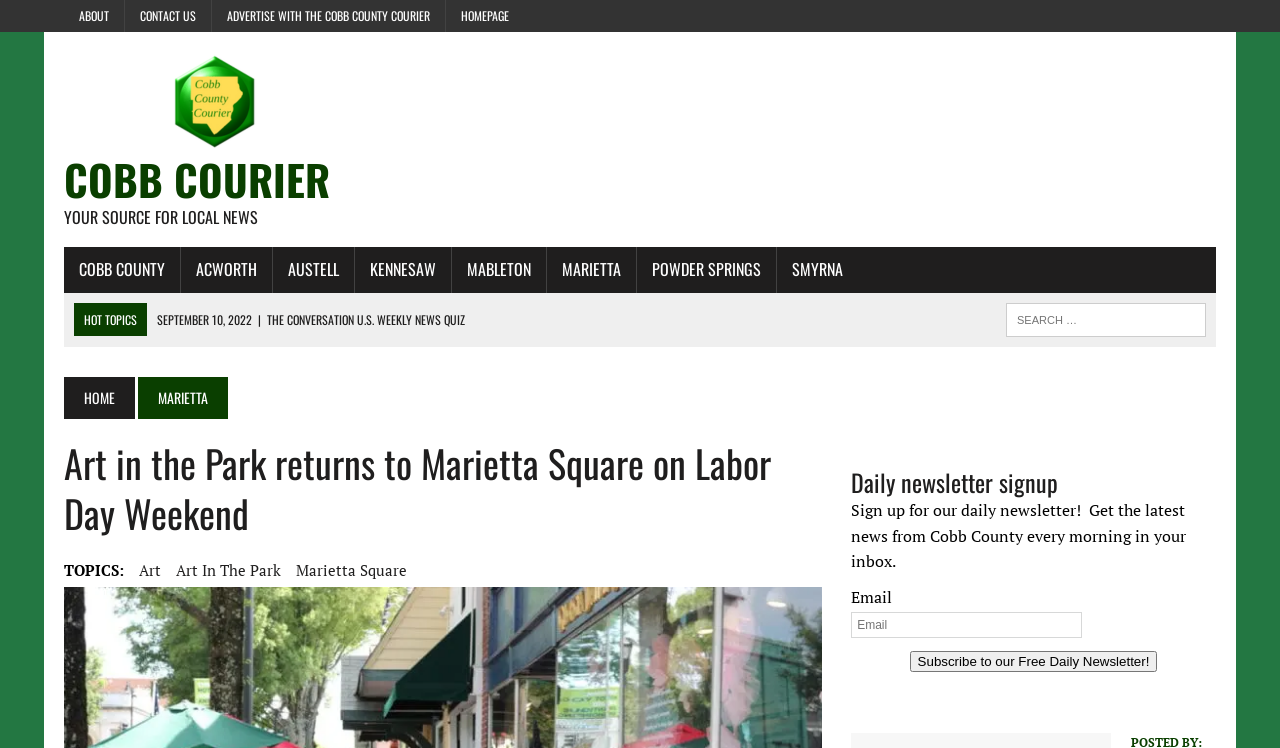Determine the bounding box coordinates of the area to click in order to meet this instruction: "Read the article about Art in the Park".

[0.05, 0.587, 0.642, 0.719]